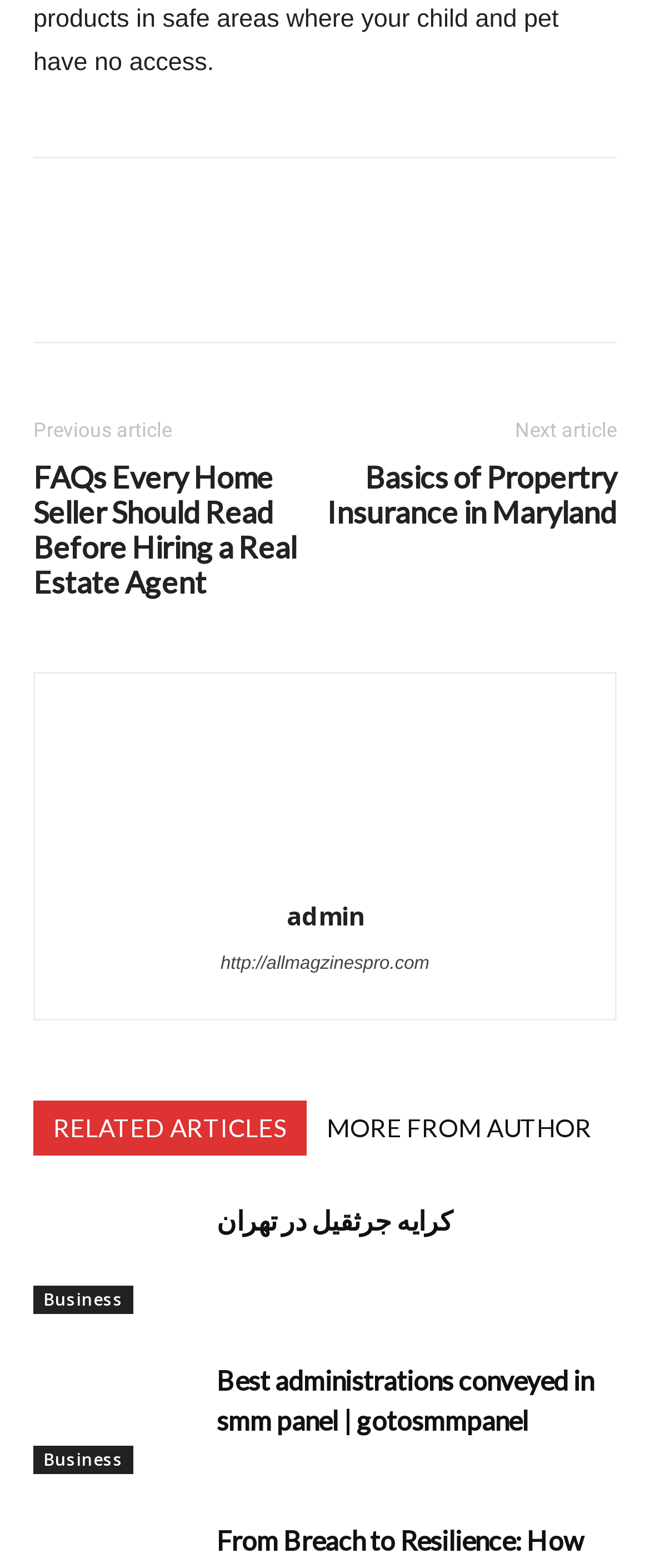What is the text of the second link in the 'Business' section?
Relying on the image, give a concise answer in one word or a brief phrase.

کرایه جرثقیل در تهران